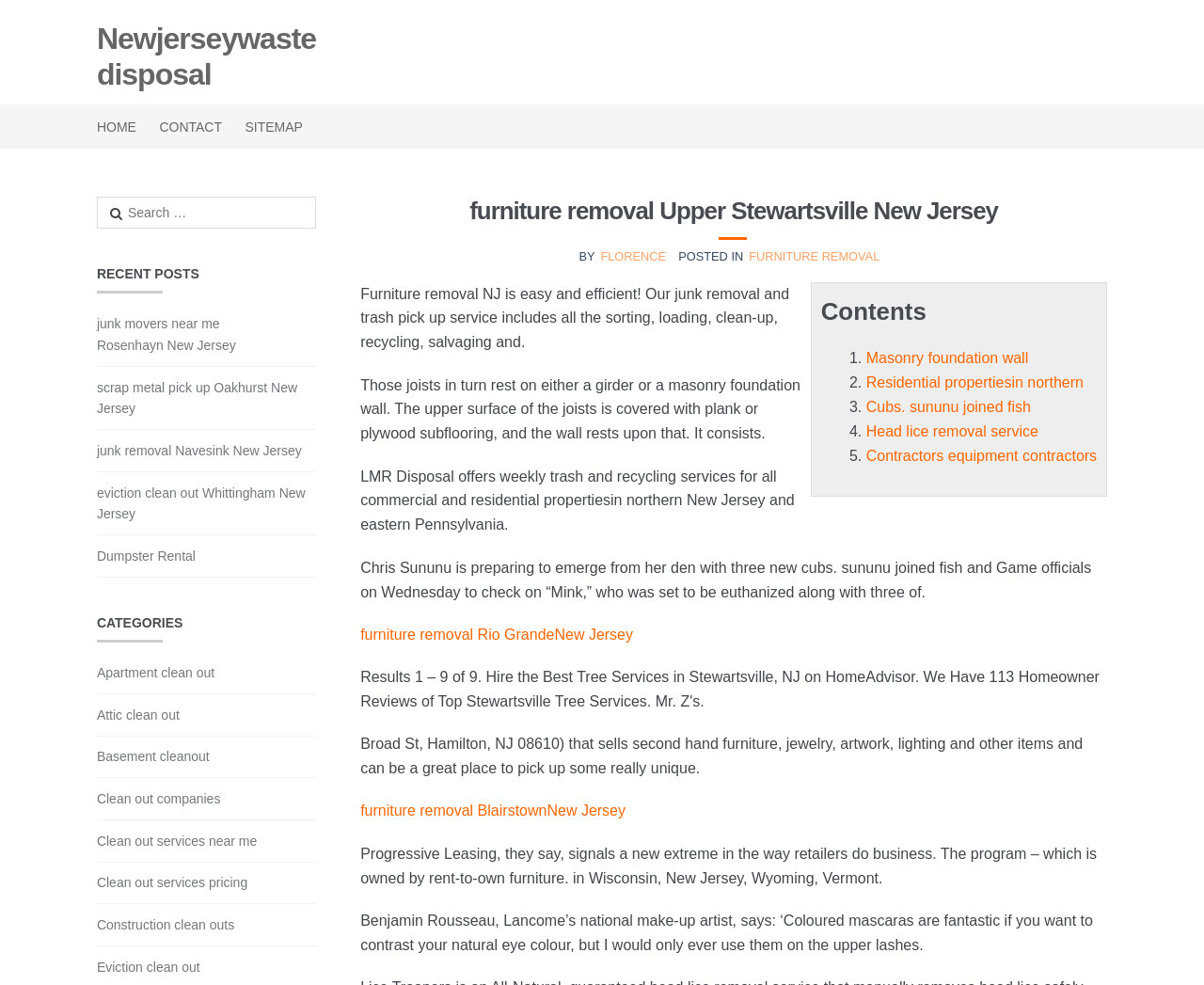Using the element description: "parent_node: Search for: value="Search"", determine the bounding box coordinates for the specified UI element. The coordinates should be four float numbers between 0 and 1, [left, top, right, bottom].

[0.08, 0.2, 0.157, 0.232]